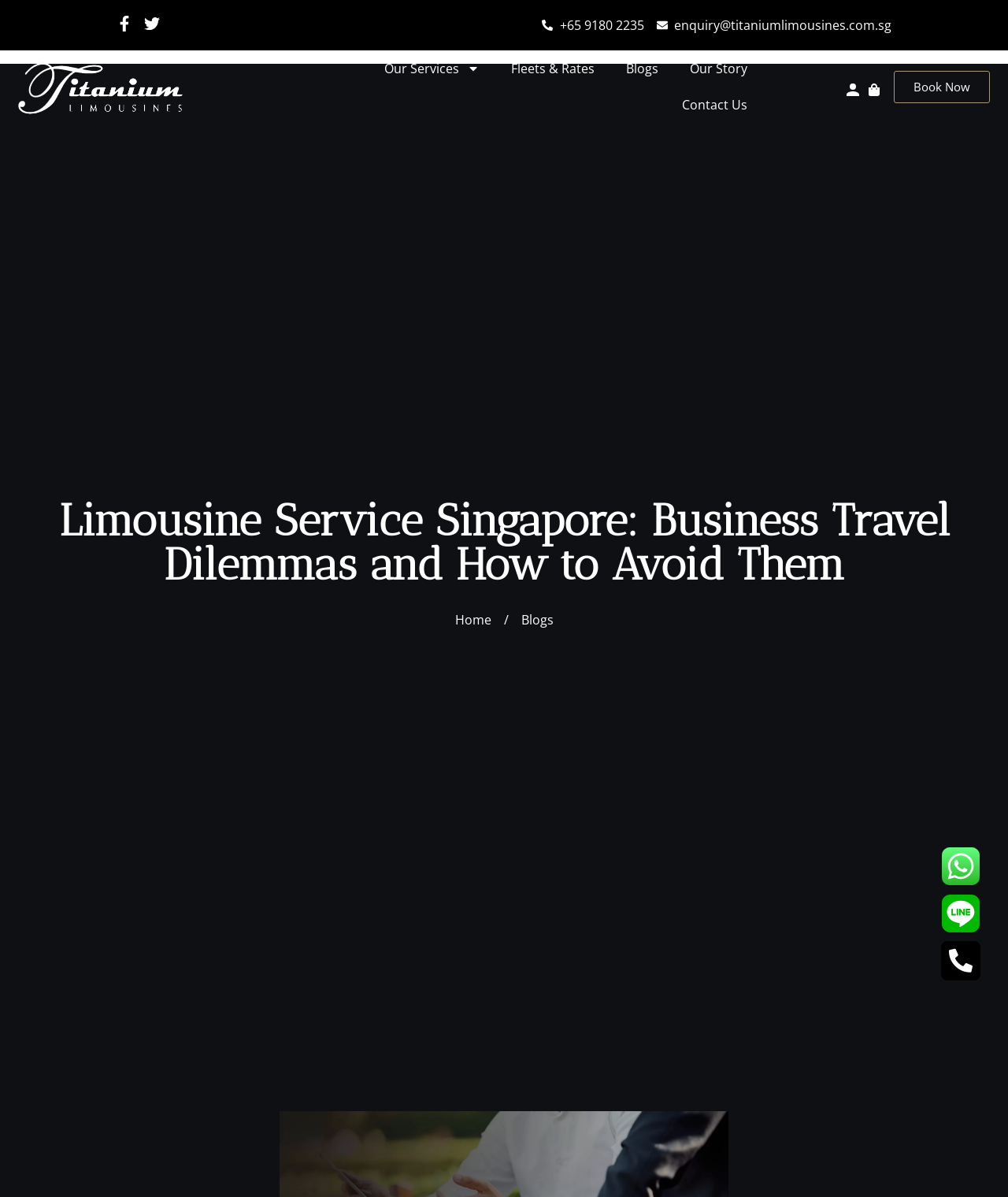Produce a meticulous description of the webpage.

The webpage is about Limousine Service Singapore, specifically focusing on "Business Travel Dilemmas and How to Avoid Them". At the top, there are two phone numbers and an email address, '+65 9180 2235' and 'enquiry@titaniumlimousines.com.sg', respectively, positioned side by side. Below them, there is a link to 'Titanium Limousines' on the left side.

The main navigation menu is located in the middle, consisting of five links: 'Our Services', 'Fleets & Rates', 'Blogs', 'Our Story', and 'Contact Us'. Each link has a small icon next to it, and 'Our Services' has a dropdown menu. 

On the right side, there are two buttons, 'User Account' and 'Mini Cart', each with a small icon. Next to them is a 'Book Now' button. 

The main content of the webpage starts below the navigation menu, with a heading that reads "Limousine Service Singapore: Business Travel Dilemmas and How to Avoid Them". 

At the bottom, there are three links: 'Home', 'Blogs', and a separator line in between. On the right side, there are three links to Titanium Limousines' social media profiles, including Whatsapp, Line, and Wechat, each with a small icon.